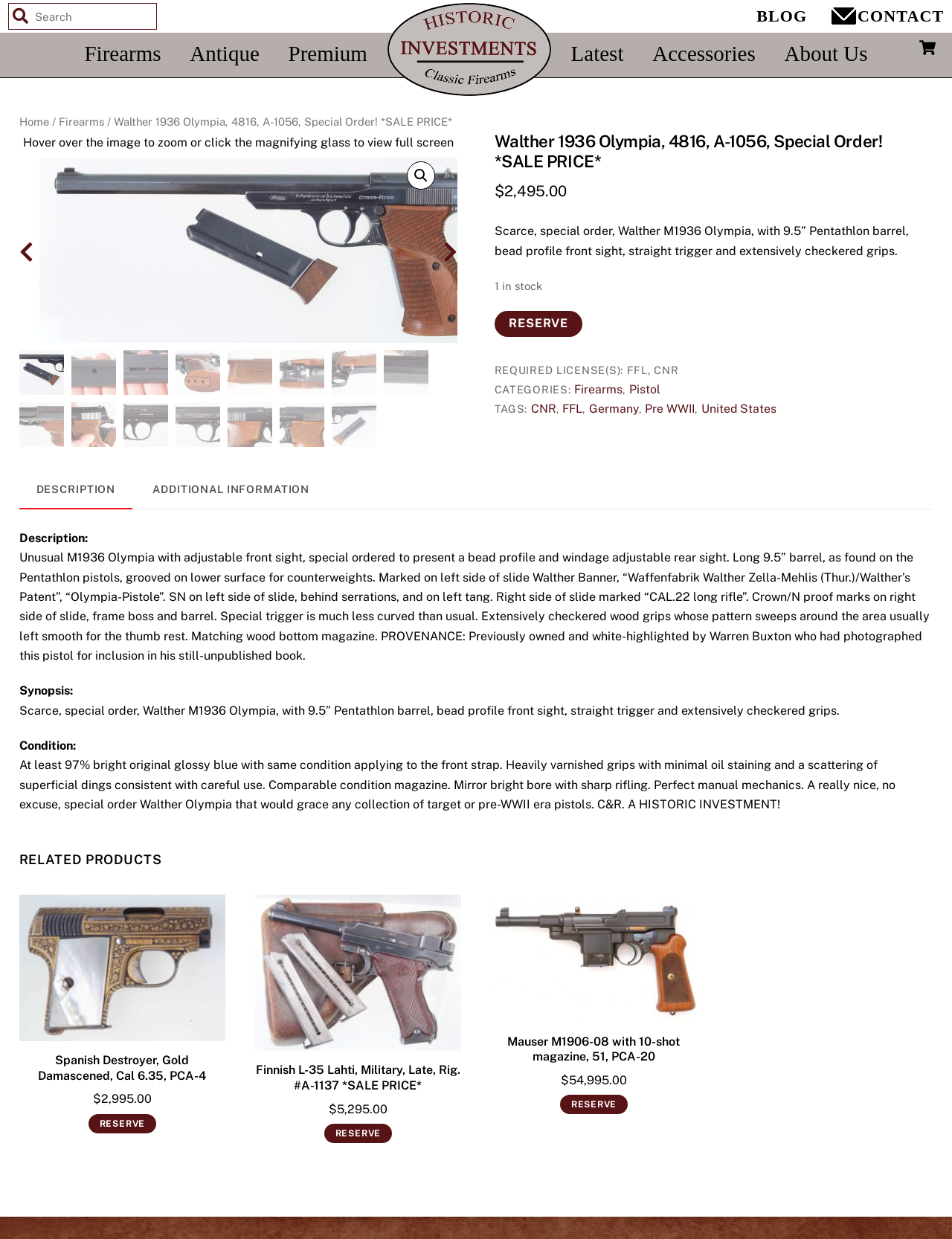Carefully examine the image and provide an in-depth answer to the question: What is the condition of the Walther Olympia?

The condition of the Walther Olympia is described in the product description section, where it is stated that it has 'at least 97% bright original glossy blue' finish, with the same condition applying to the front strap.